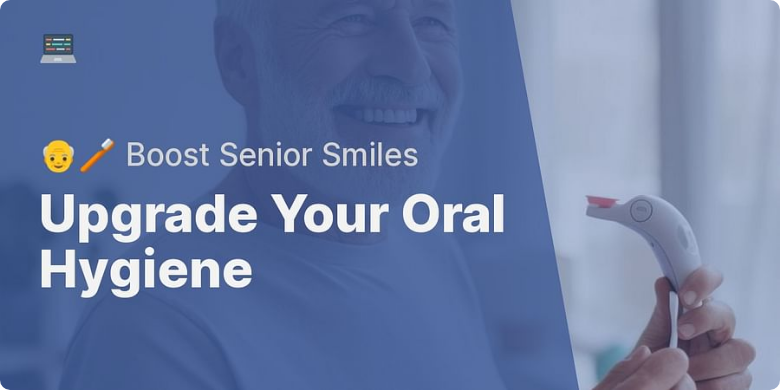Break down the image into a detailed narrative.

The image promotes improved oral hygiene for seniors, featuring a smiling older man holding a modern electric toothbrush, emphasizing its user-friendly design. The text overlay reads "Boost Senior Smiles" and "Upgrade Your Oral Hygiene," highlighting the benefits this tool can provide for maintaining oral health. The image, framed in a soothing blue tone, conveys a sense of positivity and encouragement, visually representing the ease and effectiveness of using electric toothbrushes tailored for seniors.